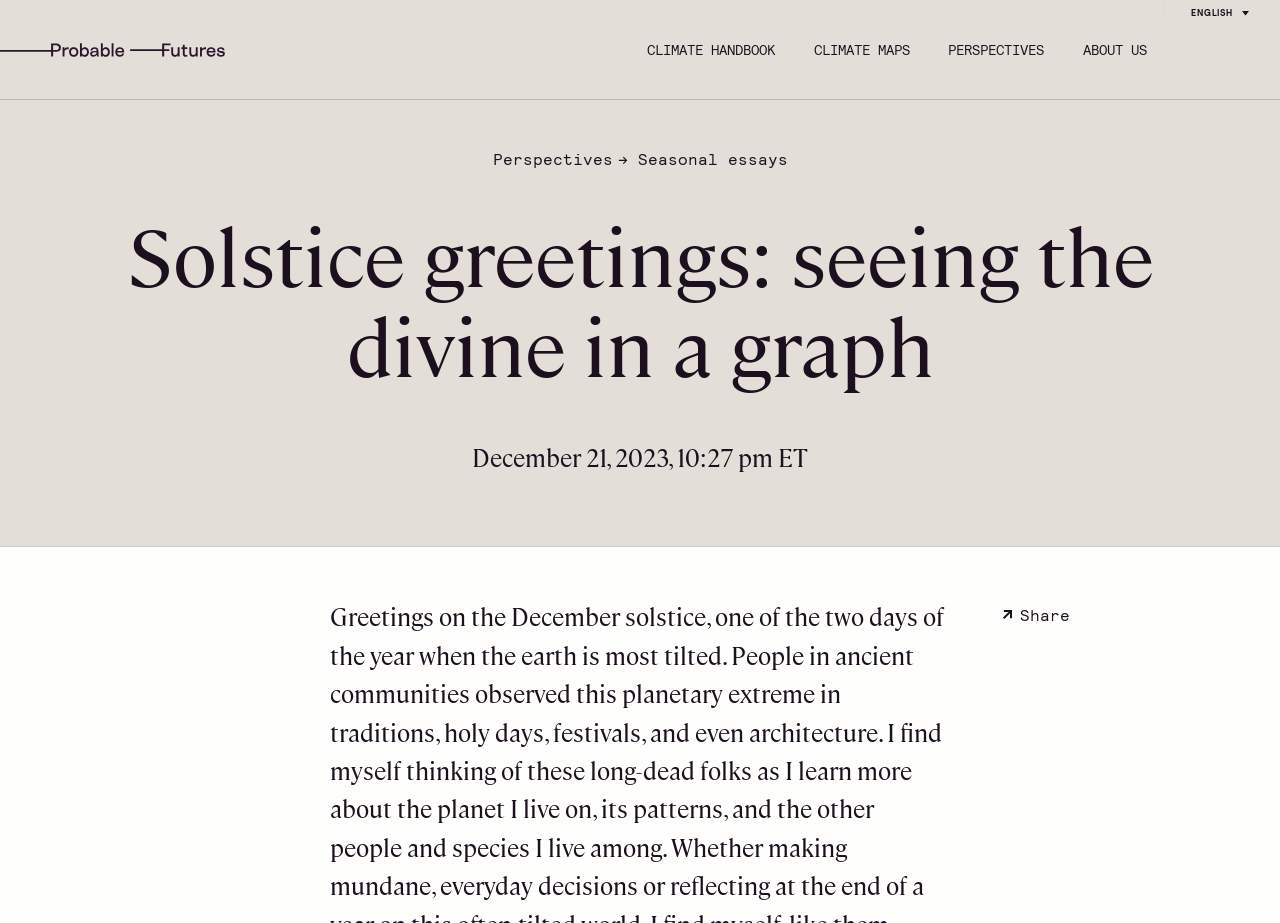Please find the bounding box coordinates of the element that needs to be clicked to perform the following instruction: "contact via email". The bounding box coordinates should be four float numbers between 0 and 1, represented as [left, top, right, bottom].

None